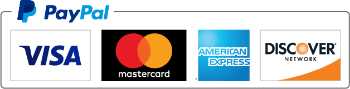Describe every significant element in the image thoroughly.

The image displays a collection of recognizable payment method icons, prominently featuring the PayPal logo at the top left. Below it, there are four credit card icons representing different payment options: VISA, MasterCard, American Express, and Discover Network. This visual ensemble indicates the accepted payment methods for transactions on the website, promoting security and convenience for users during their purchasing process. The design reflects a modern approach to online payments, reassuring customers they can utilize various reliable and trusted payment options.